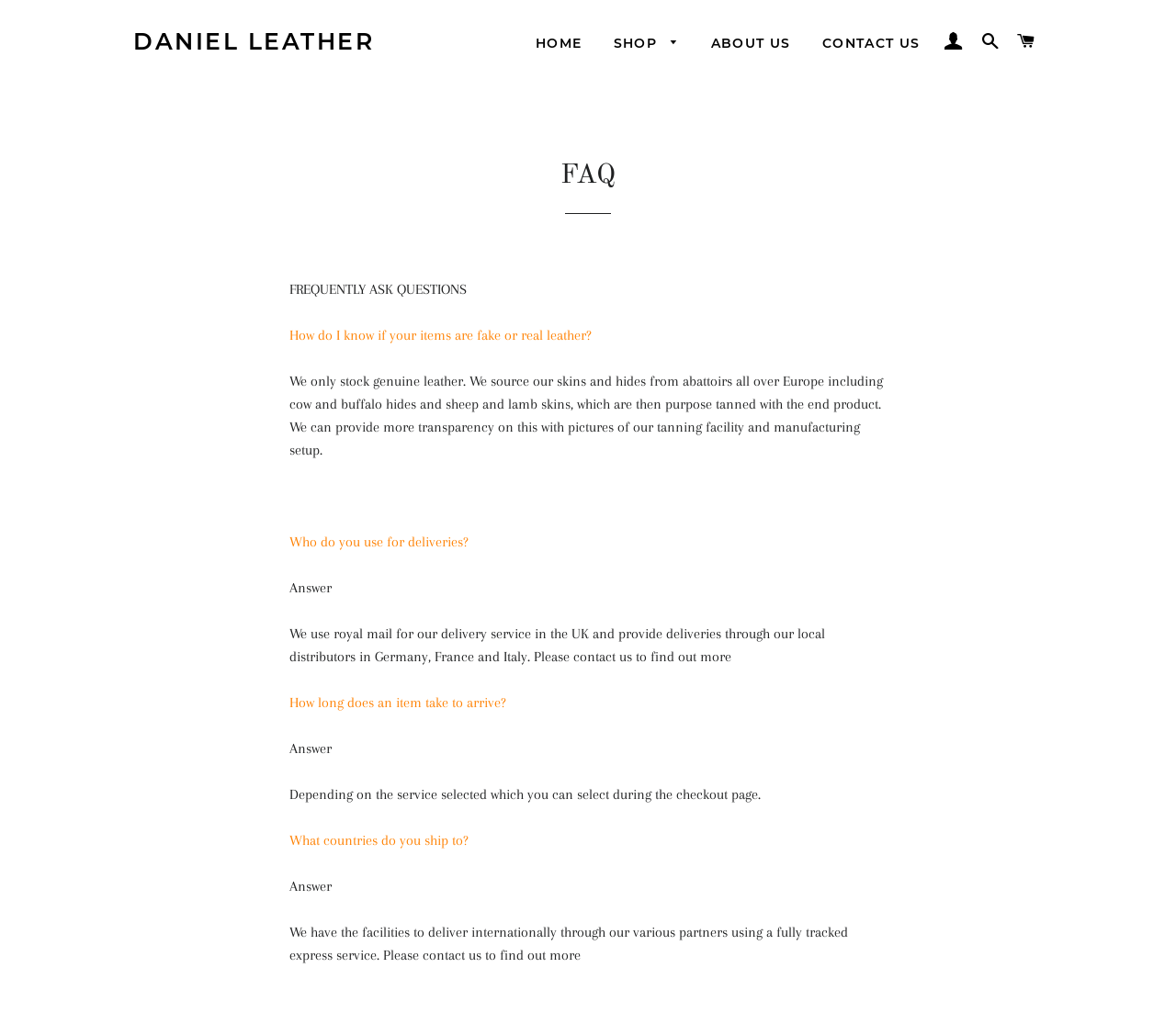Respond with a single word or phrase to the following question: What is the name of the website?

Daniel Leather